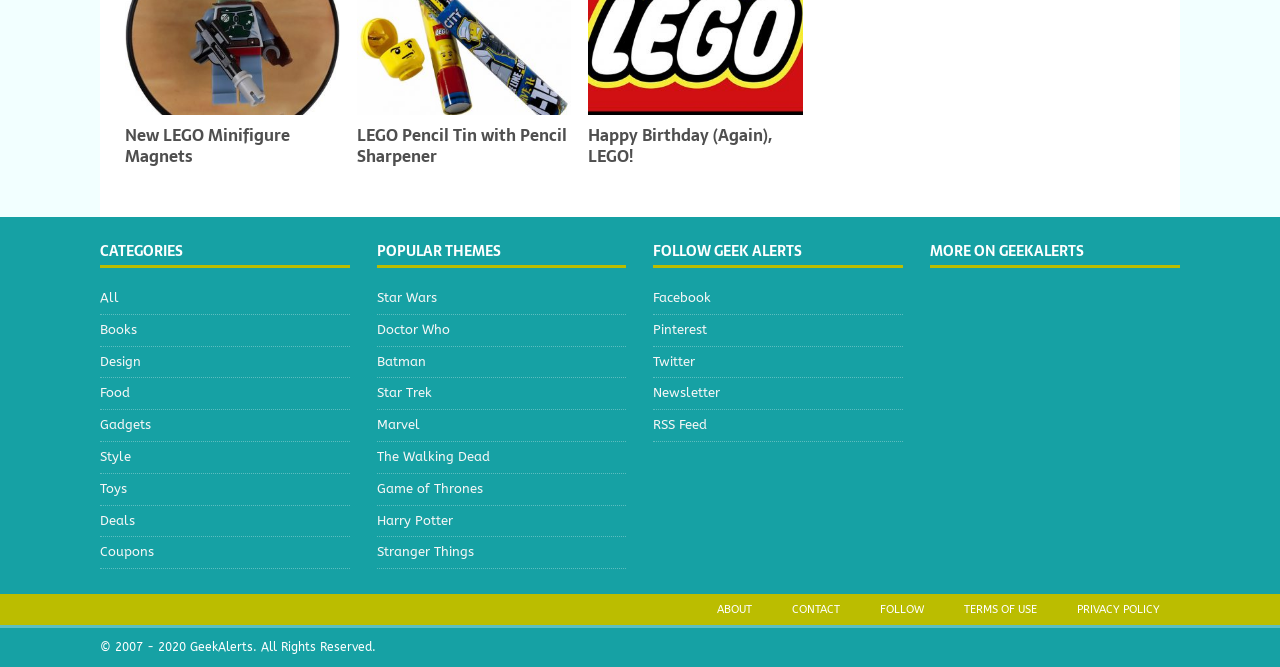Identify the bounding box for the given UI element using the description provided. Coordinates should be in the format (top-left x, top-left y, bottom-right x, bottom-right y) and must be between 0 and 1. Here is the description: New LEGO Minifigure Magnets

[0.098, 0.183, 0.227, 0.253]